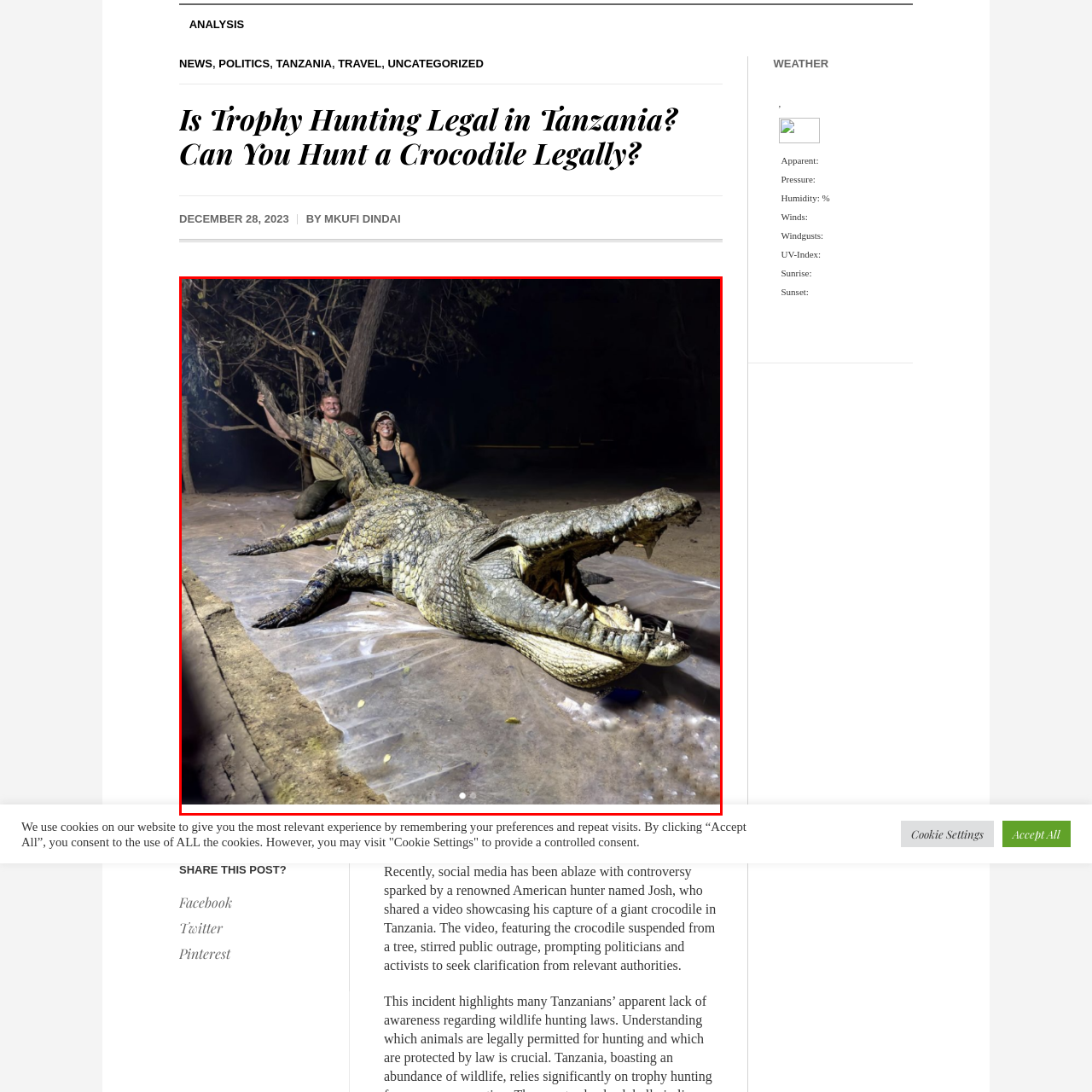Explain comprehensively what is shown in the image marked by the red outline.

In the image, two individuals pose proudly beside an enormous crocodile, which is laid out on a sheet in a nighttime setting. The crocodile's mouth is wide open, showcasing its impressive teeth and powerful jaw. The person on the left, appearing to be a man, has a triumphant expression, while the woman on the right, wearing a cap and smiling, shares in the moment's excitement. The surrounding environment includes trees partially illuminated in the background, adding to the scene's adventurous atmosphere. This striking image relates to the discussion of trophy hunting in Tanzania, highlighting recent controversies surrounding hunting practices and the legalities involved, as sparked by a viral video shared by a hunter featured in the accompanying article titled "Is Trophy Hunting Legal in Tanzania? Can You Hunt a Crocodile Legally?"